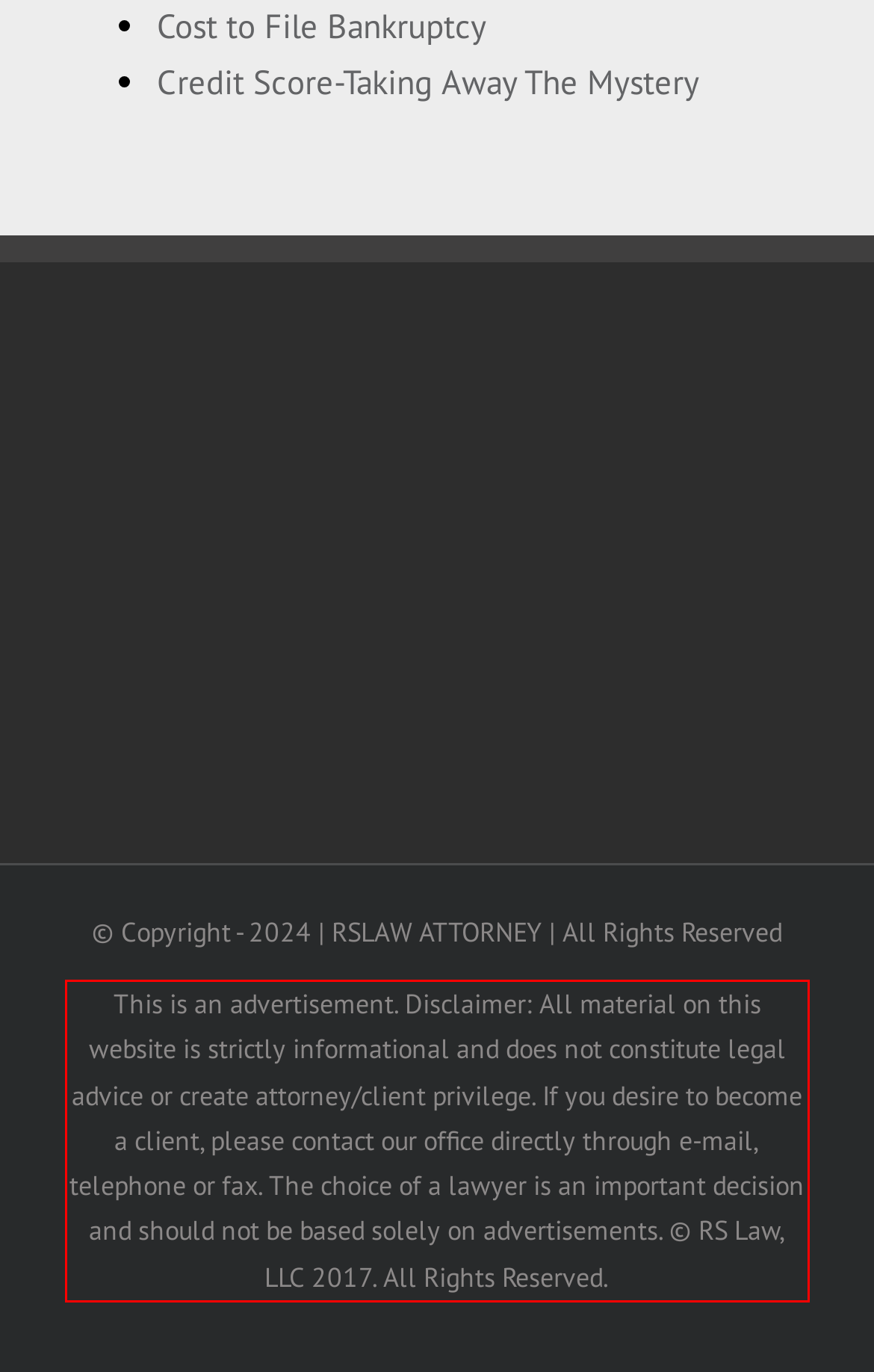Identify and extract the text within the red rectangle in the screenshot of the webpage.

This is an advertisement. Disclaimer: All material on this website is strictly informational and does not constitute legal advice or create attorney/client privilege. If you desire to become a client, please contact our office directly through e-mail, telephone or fax. The choice of a lawyer is an important decision and should not be based solely on advertisements. © RS Law, LLC 2017. All Rights Reserved.